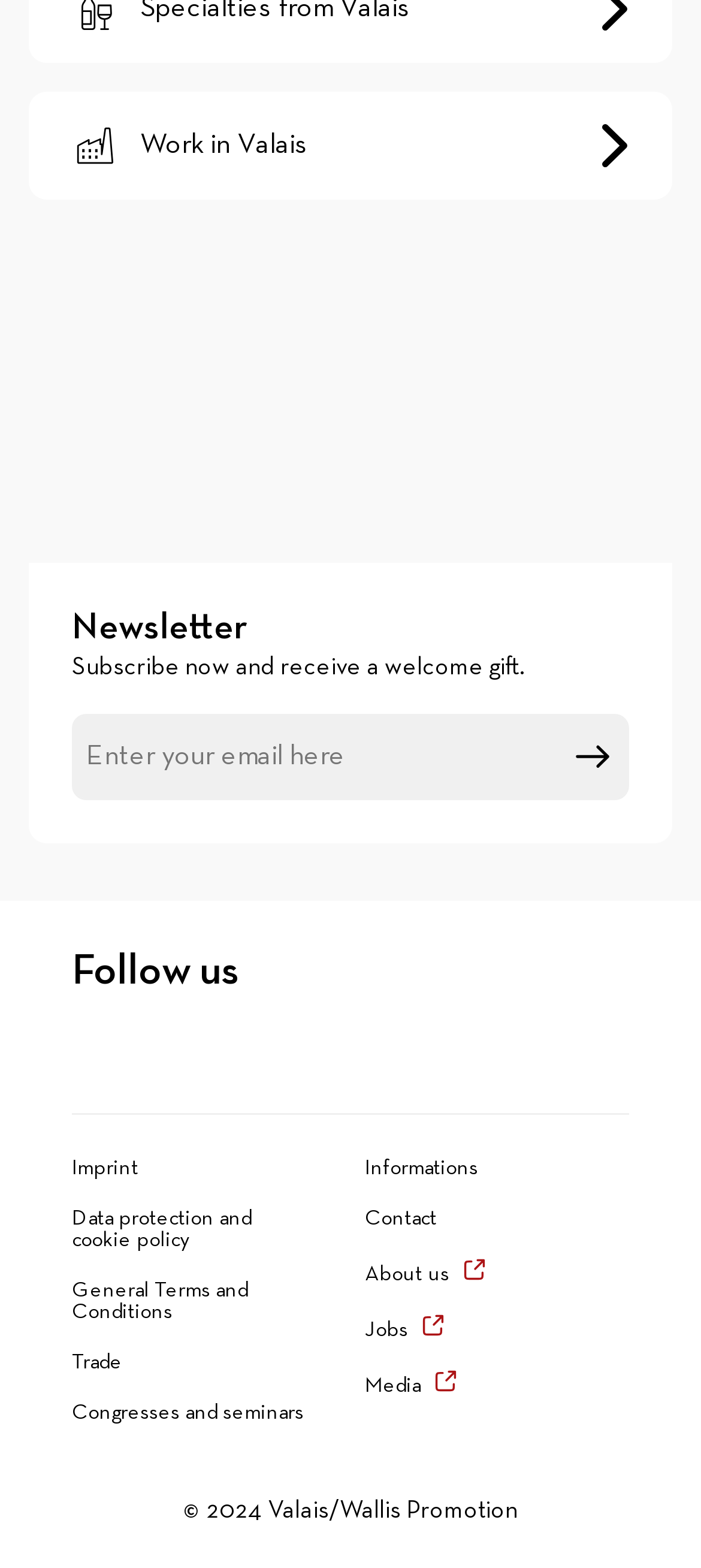Please answer the following question using a single word or phrase: 
How many links are there in the footer section?

7